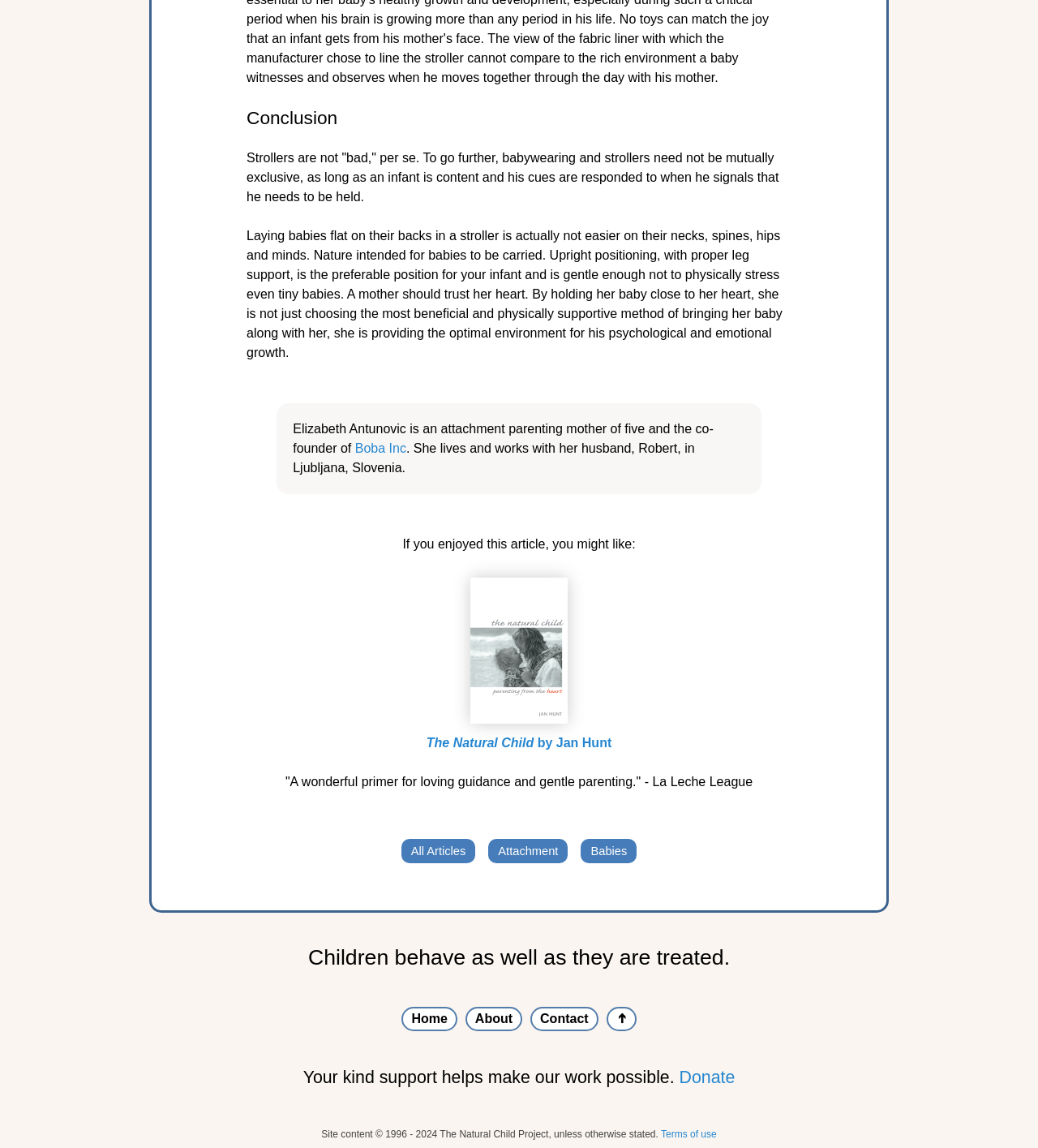Look at the image and give a detailed response to the following question: Who is the co-founder of Boba Inc?

The article mentions that Elizabeth Antunovic is an attachment parenting mother of five and the co-founder of Boba Inc, as stated in the blockquote section.